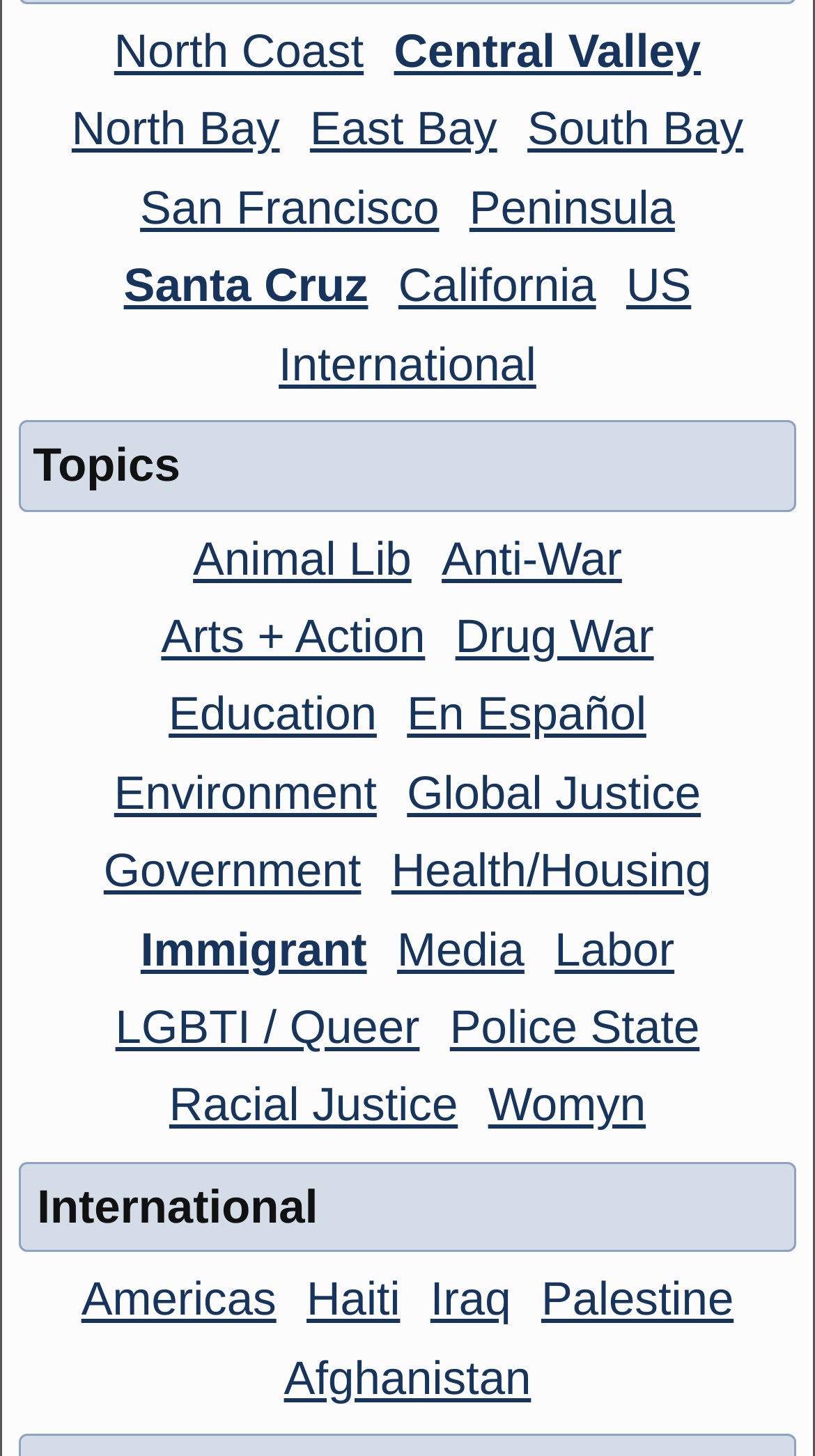Are there international topics listed?
Please interpret the details in the image and answer the question thoroughly.

I looked at the bottom section of the webpage and found links labeled as 'International', 'Americas', 'Haiti', 'Iraq', 'Palestine', and 'Afghanistan', which suggests that there are international topics listed.